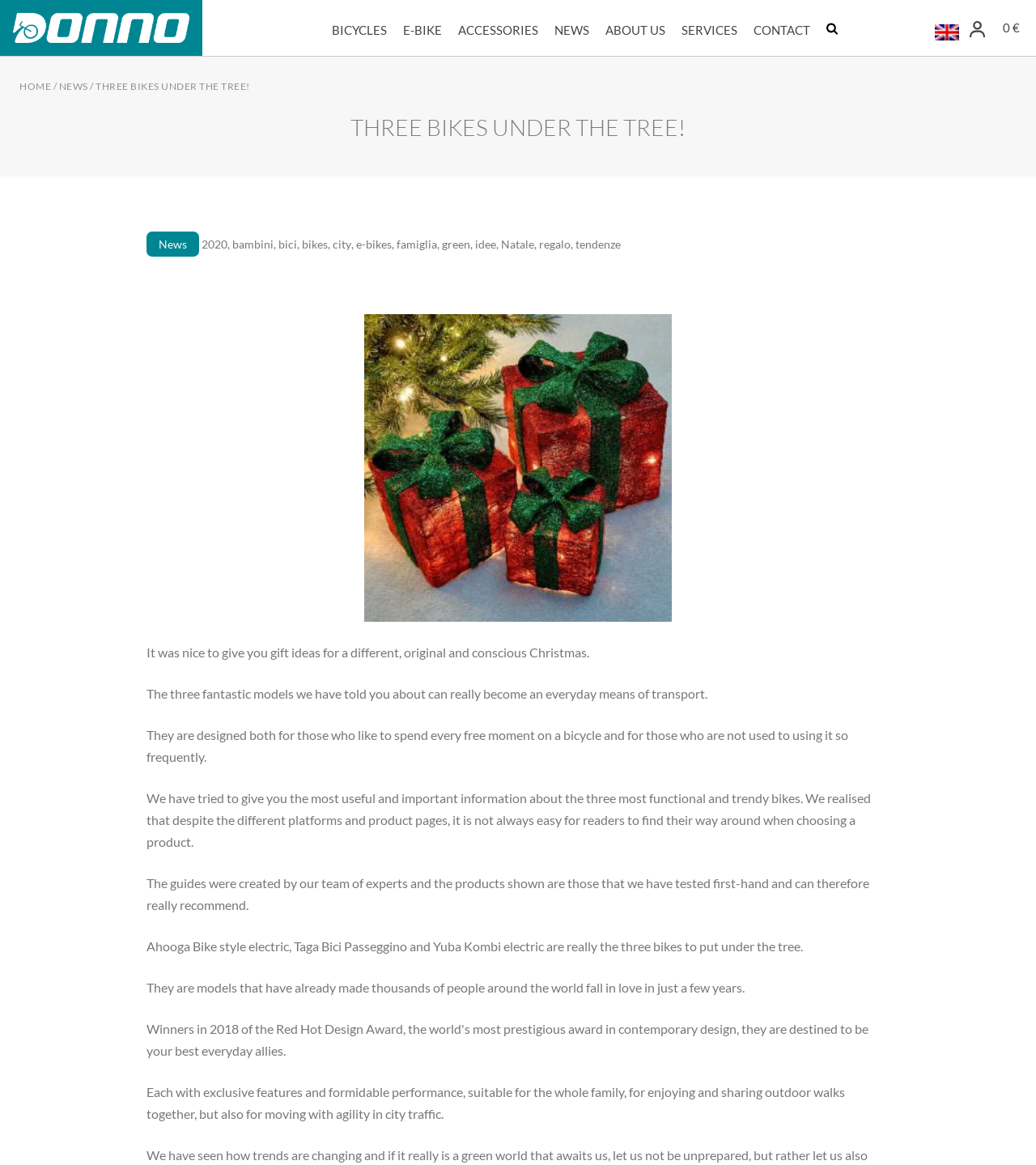Predict the bounding box coordinates of the UI element that matches this description: "What We Do". The coordinates should be in the format [left, top, right, bottom] with each value between 0 and 1.

None